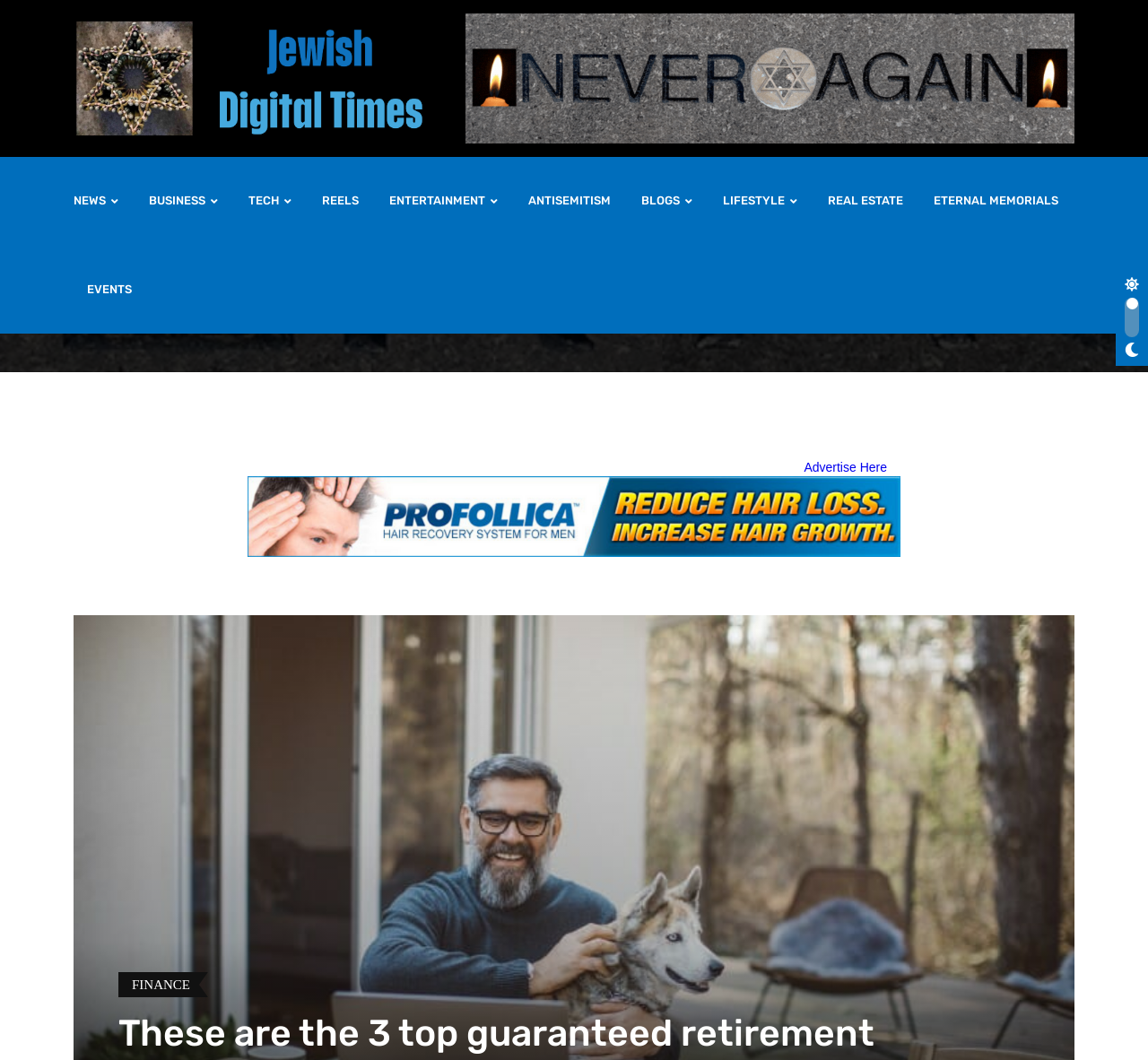Can you give a detailed response to the following question using the information from the image? What is the relationship between the links 'FINANCE' and 'Jewish Digital Times'?

The link 'FINANCE' appears to be a category or section of the website, while the link 'Jewish Digital Times' appears to be the title of the website itself. This suggests that the website 'Jewish Digital Times' has a section or category dedicated to finance-related topics.